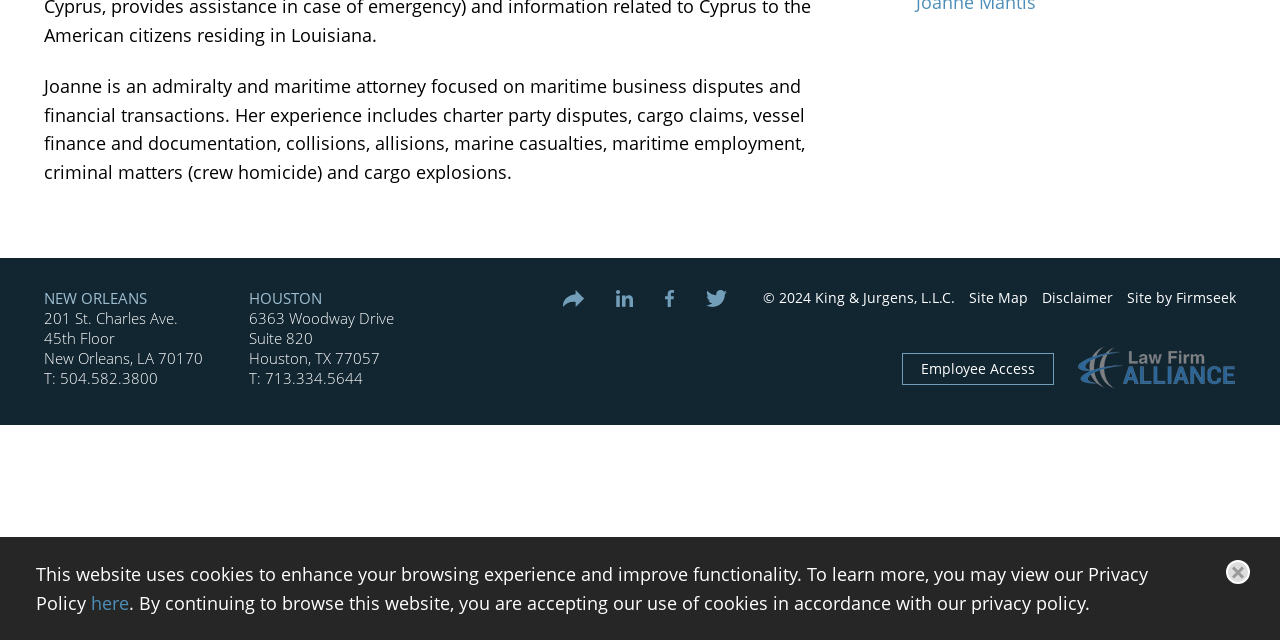Highlight the bounding box of the UI element that corresponds to this description: "parent_node: Employee Access".

[0.841, 0.538, 0.966, 0.617]